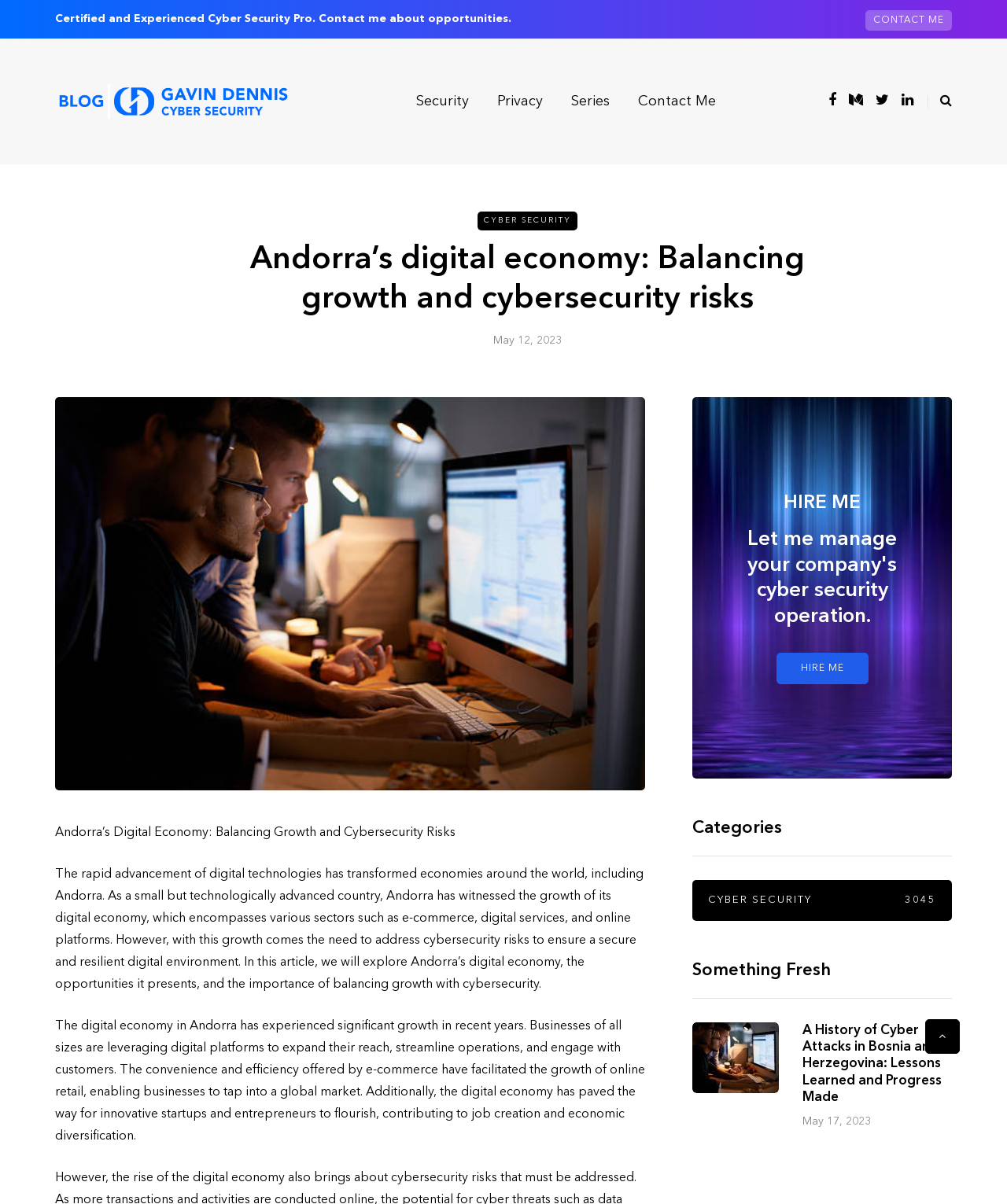Generate a comprehensive caption for the webpage you are viewing.

This webpage appears to be a blog post titled "Andorra's Digital Economy: Balancing Growth and Cybersecurity Risks" by Gavin Dennis, a certified and experienced cyber security contractor. At the top of the page, there is a navigation menu with links to "Security", "Privacy", "Series", and "Contact Me". Below this menu, there is a heading with the blog post title, followed by a static text block with the date "May 12, 2023".

The main content of the blog post is divided into several sections. The first section discusses the growth of Andorra's digital economy and the importance of balancing growth with cybersecurity. The second section explores the digital economy in Andorra, including the growth of e-commerce and the emergence of innovative startups.

On the right-hand side of the page, there is a sidebar with a heading "Categories" and links to "CYBER SECURITY 3045" and "Something Fresh". Below this, there is a section titled "A History of Cyber Attacks in Bosnia and Herzegovina: Lessons Learned and Progress Made" with a link to the full article and the date "May 17, 2023".

At the bottom of the page, there is a call-to-action section with a heading "HIRE ME" and a link to hire the author for cyber security services. There is also a link to scroll to the top of the page.

Throughout the page, there are several social media links and an image of the blog's logo. The overall layout is organized, with clear headings and concise text.